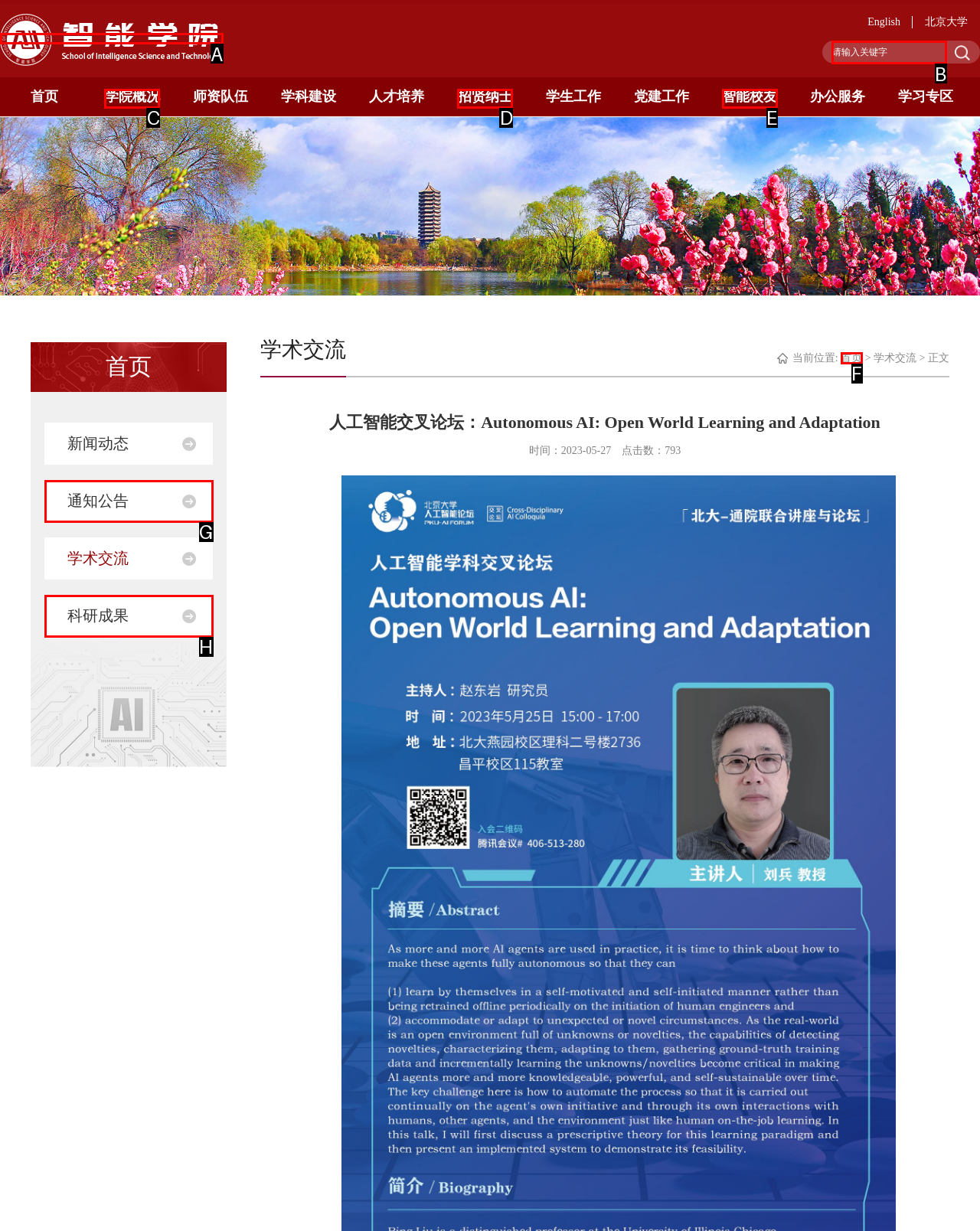Identify the correct option to click in order to accomplish the task: Search for a keyword Provide your answer with the letter of the selected choice.

B